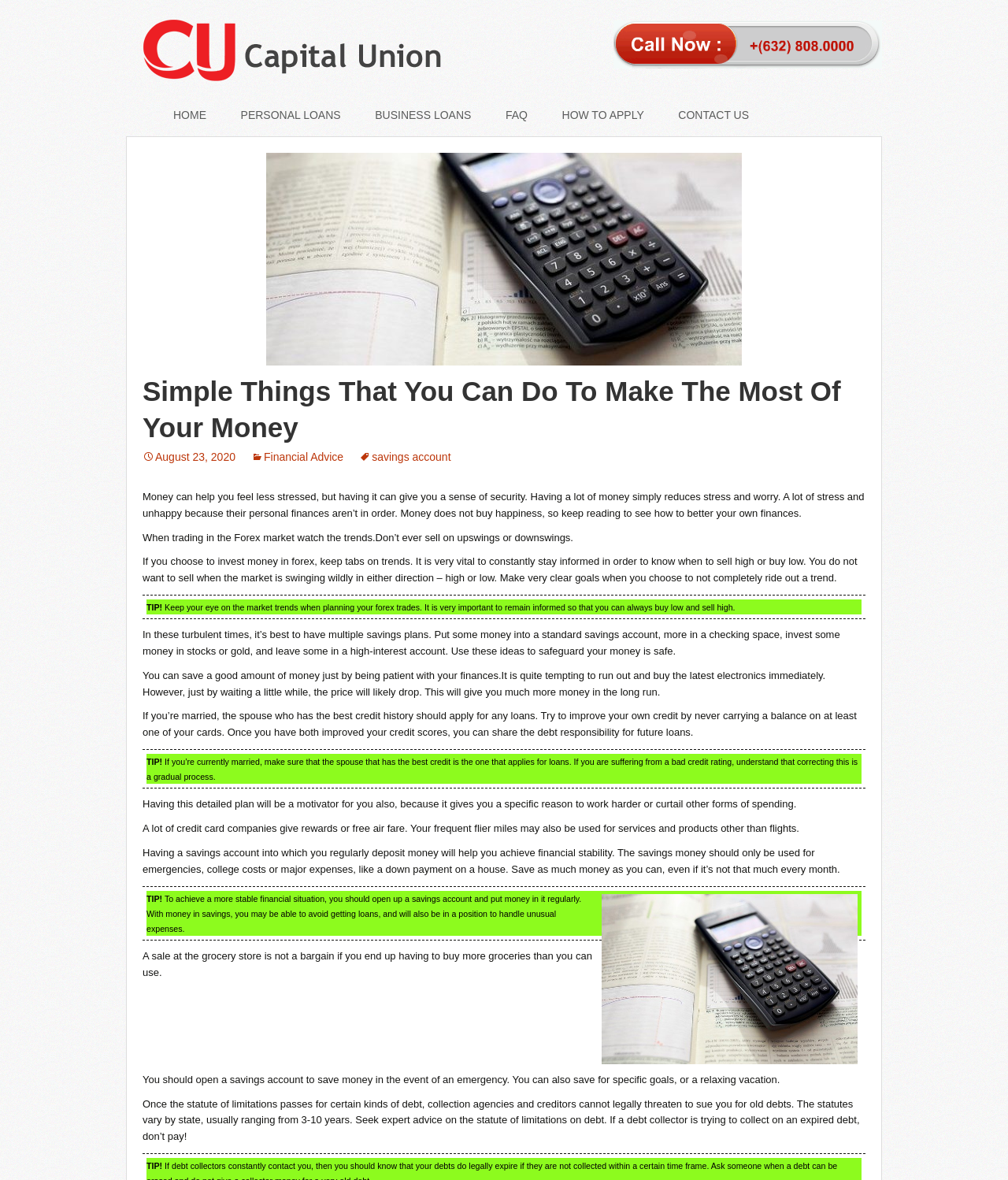What is important to do when trading in the Forex market?
Answer the question with just one word or phrase using the image.

Watch the trends